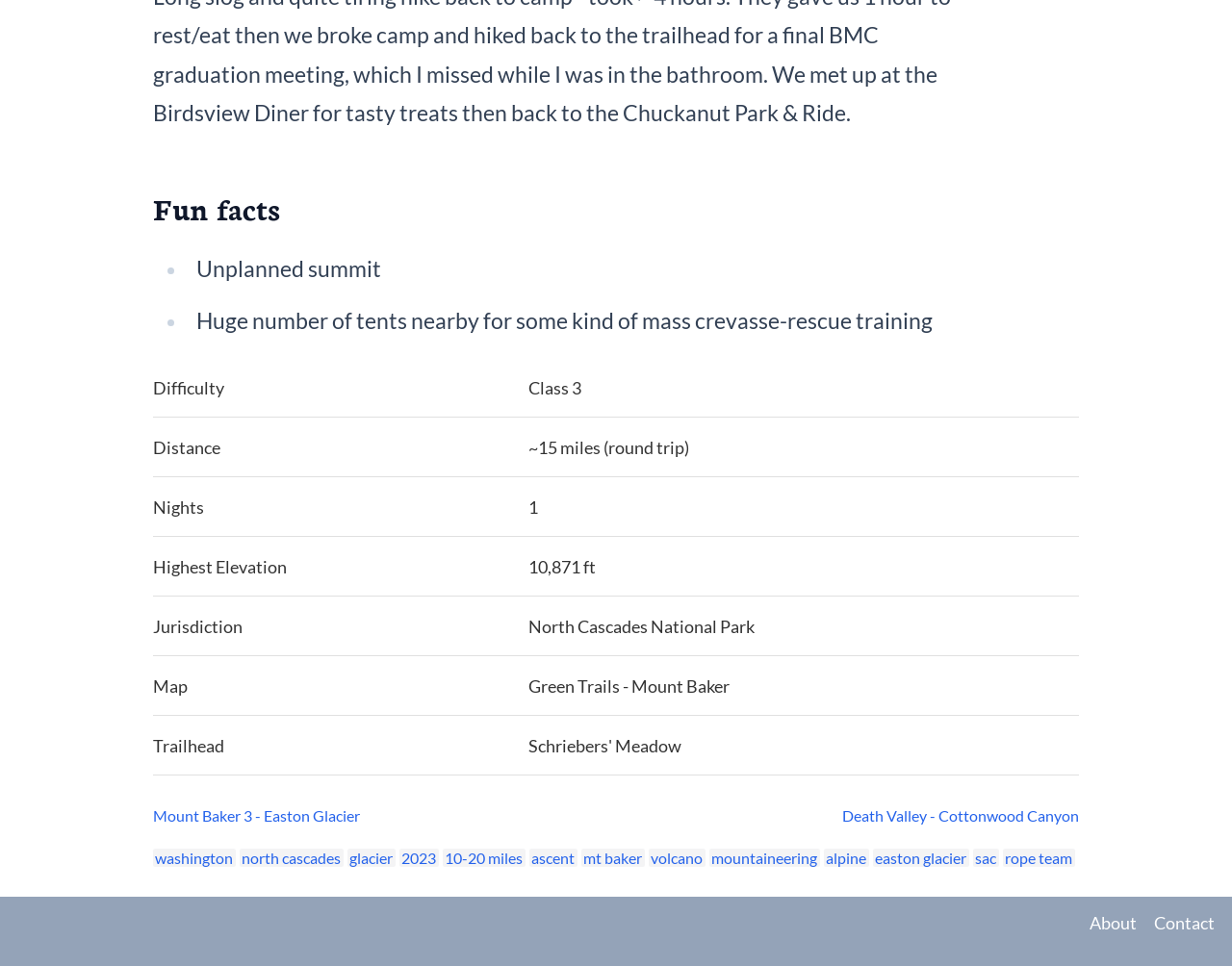What is the difficulty level of the hike?
Please look at the screenshot and answer in one word or a short phrase.

Class 3